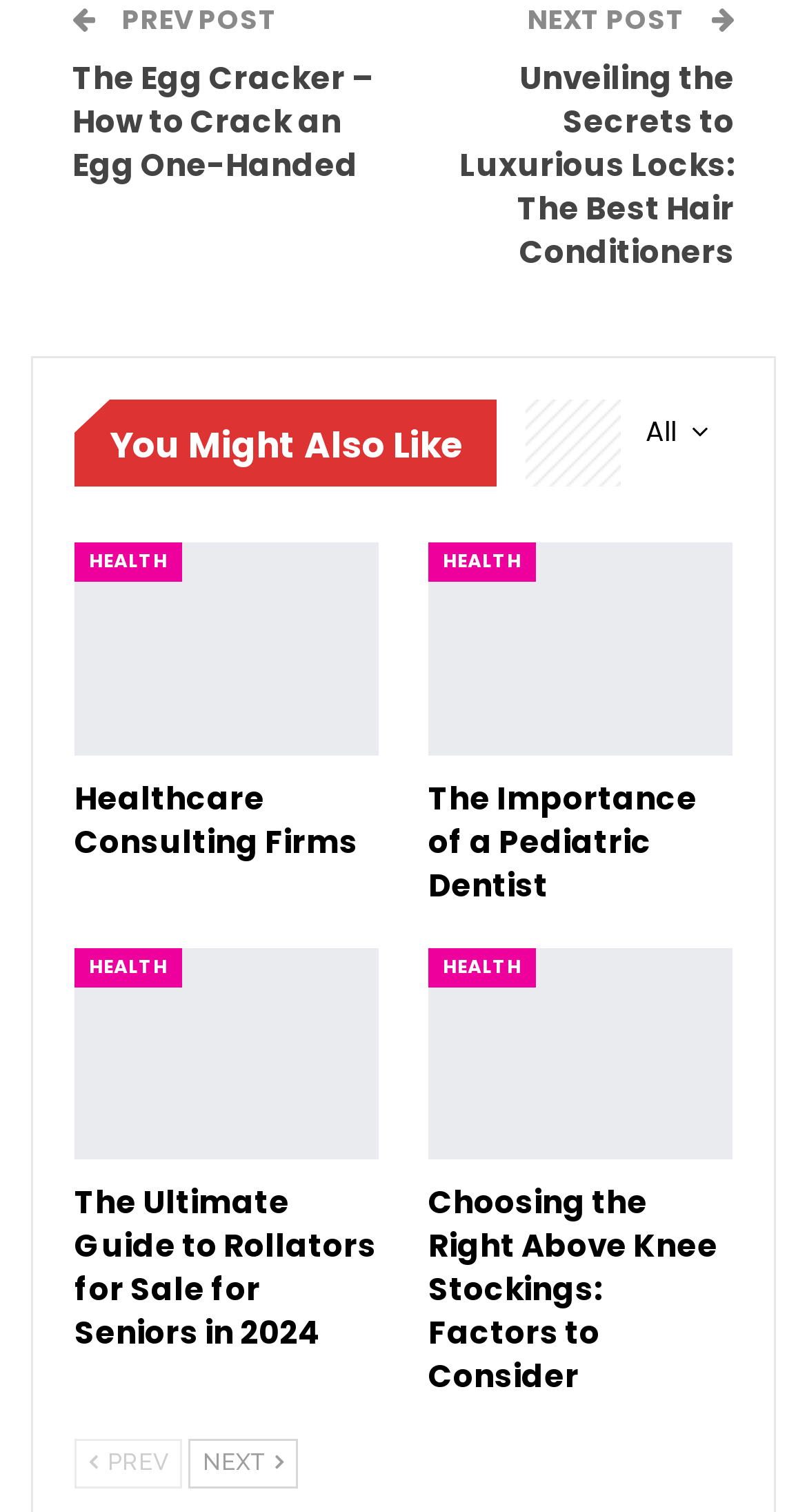Based on the element description You might also like, identify the bounding box coordinates for the UI element. The coordinates should be in the format (top-left x, top-left y, bottom-right x, bottom-right y) and within the 0 to 1 range.

[0.092, 0.282, 0.646, 0.309]